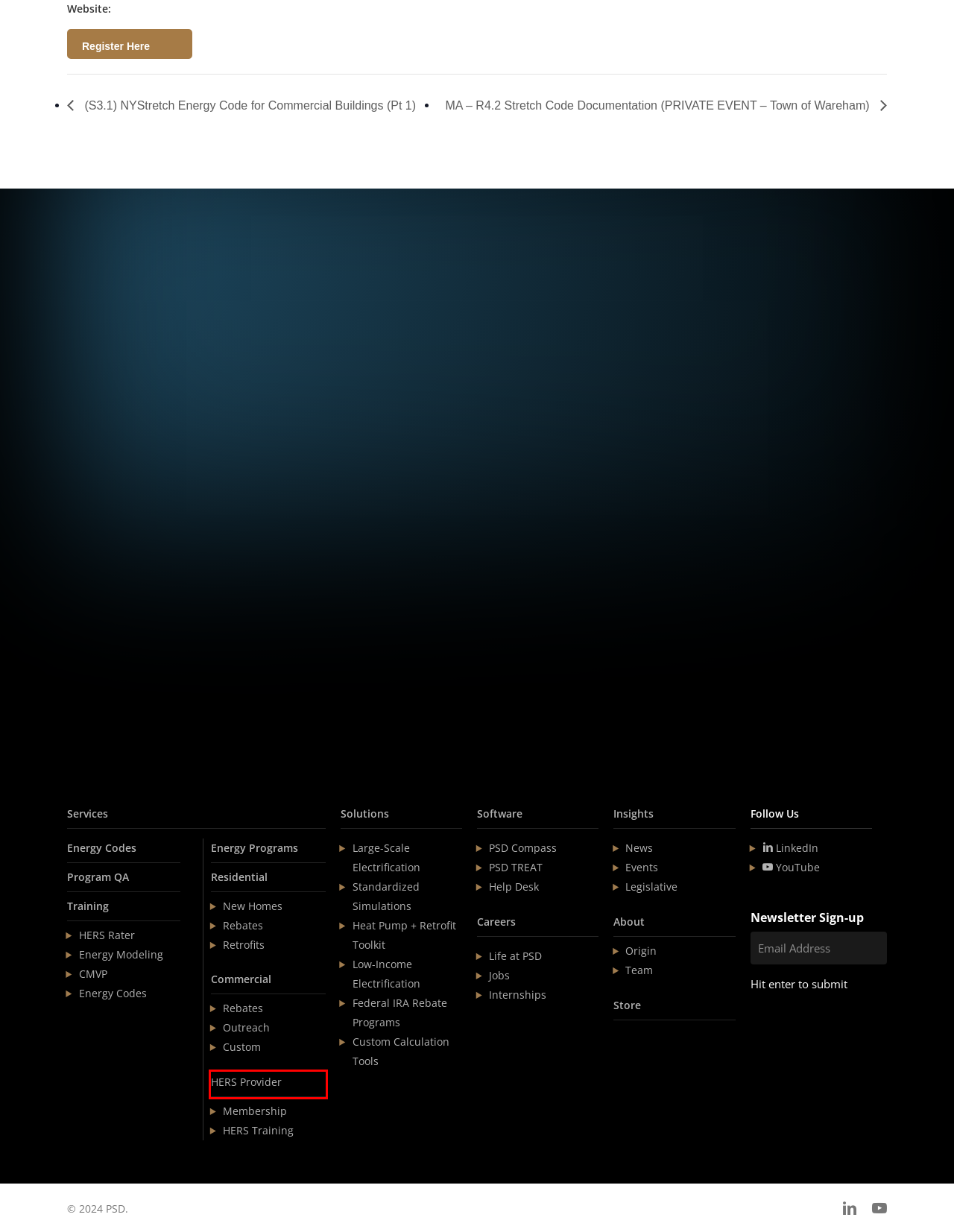You have been given a screenshot of a webpage with a red bounding box around a UI element. Select the most appropriate webpage description for the new webpage that appears after clicking the element within the red bounding box. The choices are:
A. Training & Certification – PSD
B. PSD Store – PSD
C. MA – R4.2 Stretch Code Documentation (PRIVATE EVENT – Town of Wareham) – PSD
D. About PSD – PSD
E. Help Desk – PSD
F. (S3.1) NYStretch Energy Code for Commercial Buildings (Pt 1) – PSD
G. PSD Raters – HERS Rater Provider – PSD
H. PSD – Moving Efficiency Forward

G